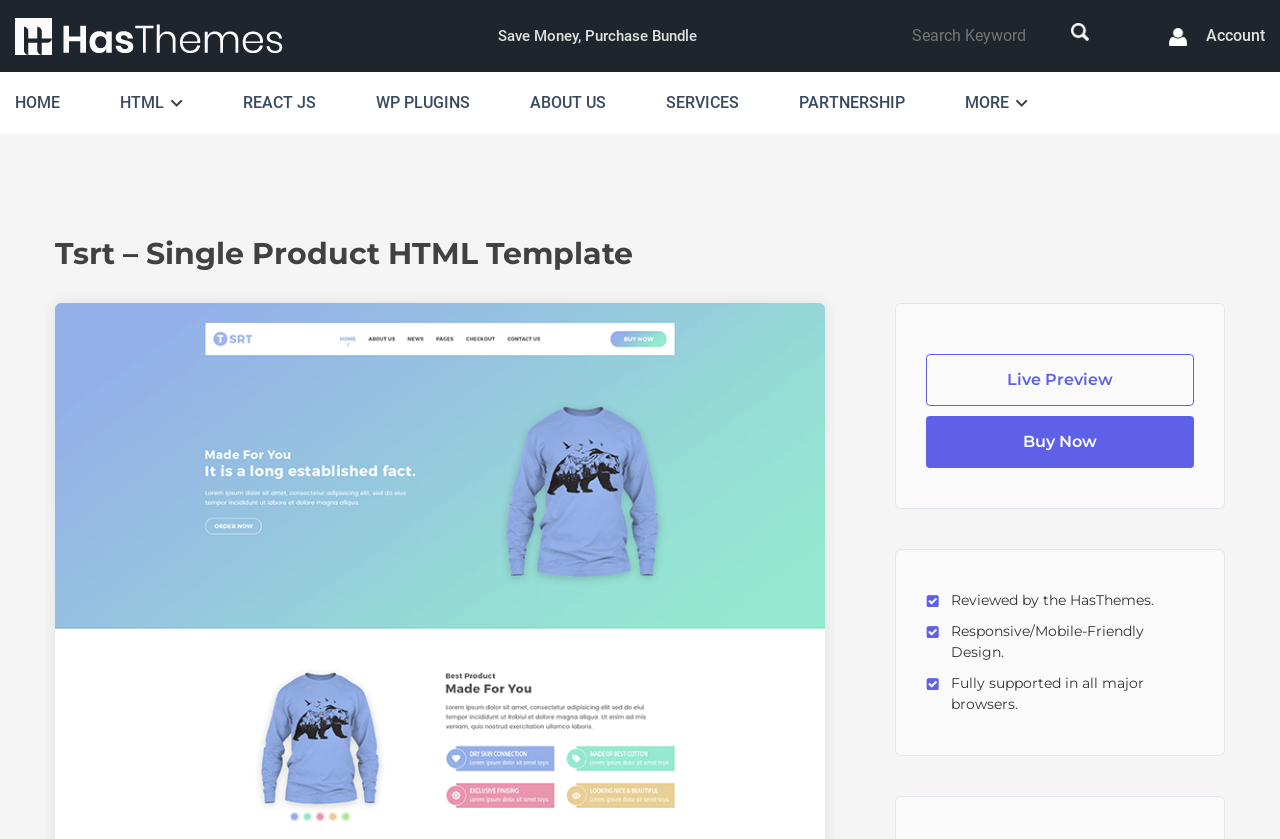Given the element description "0 Items", identify the bounding box of the corresponding UI element.

None